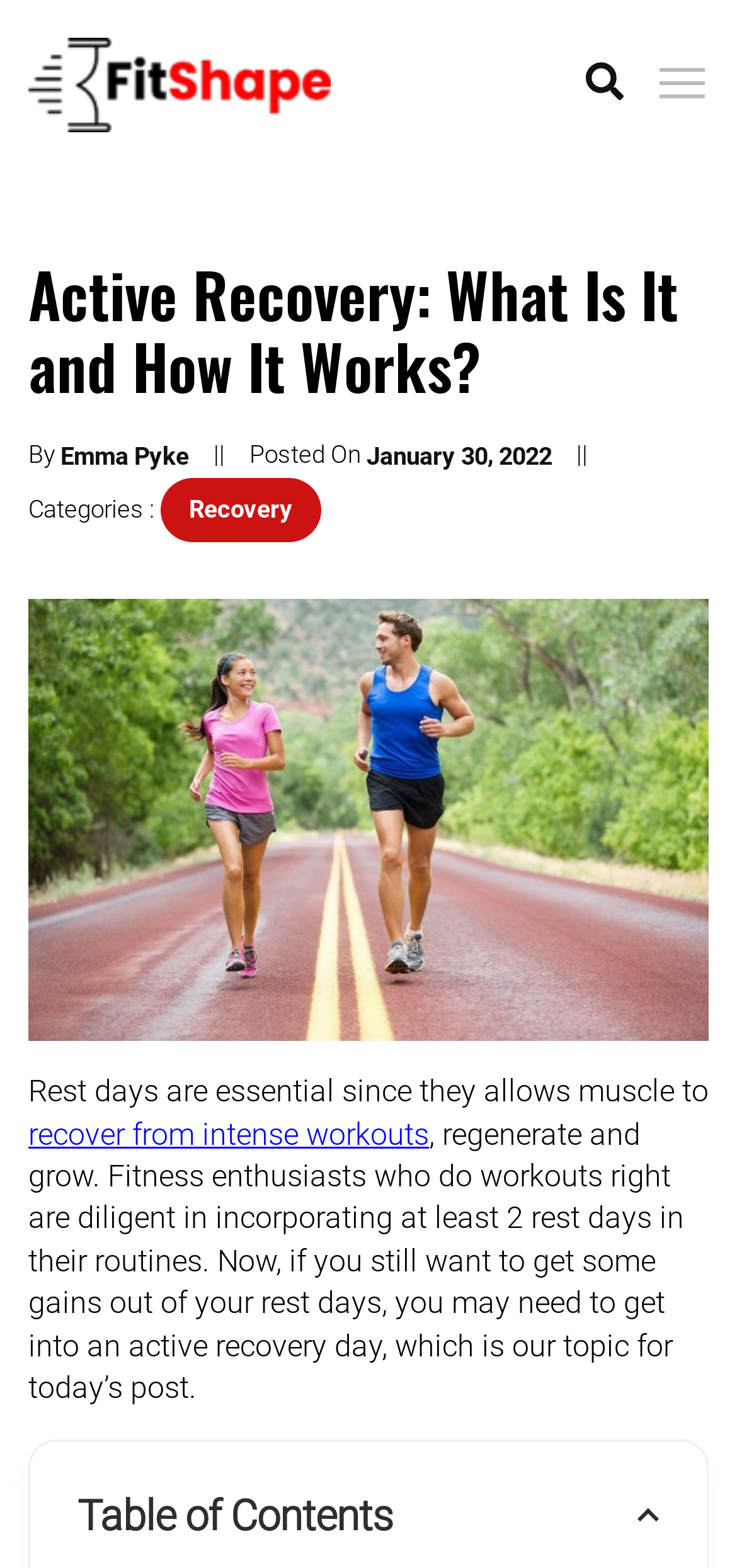Determine the bounding box for the UI element described here: "Recovery".

[0.218, 0.305, 0.436, 0.346]